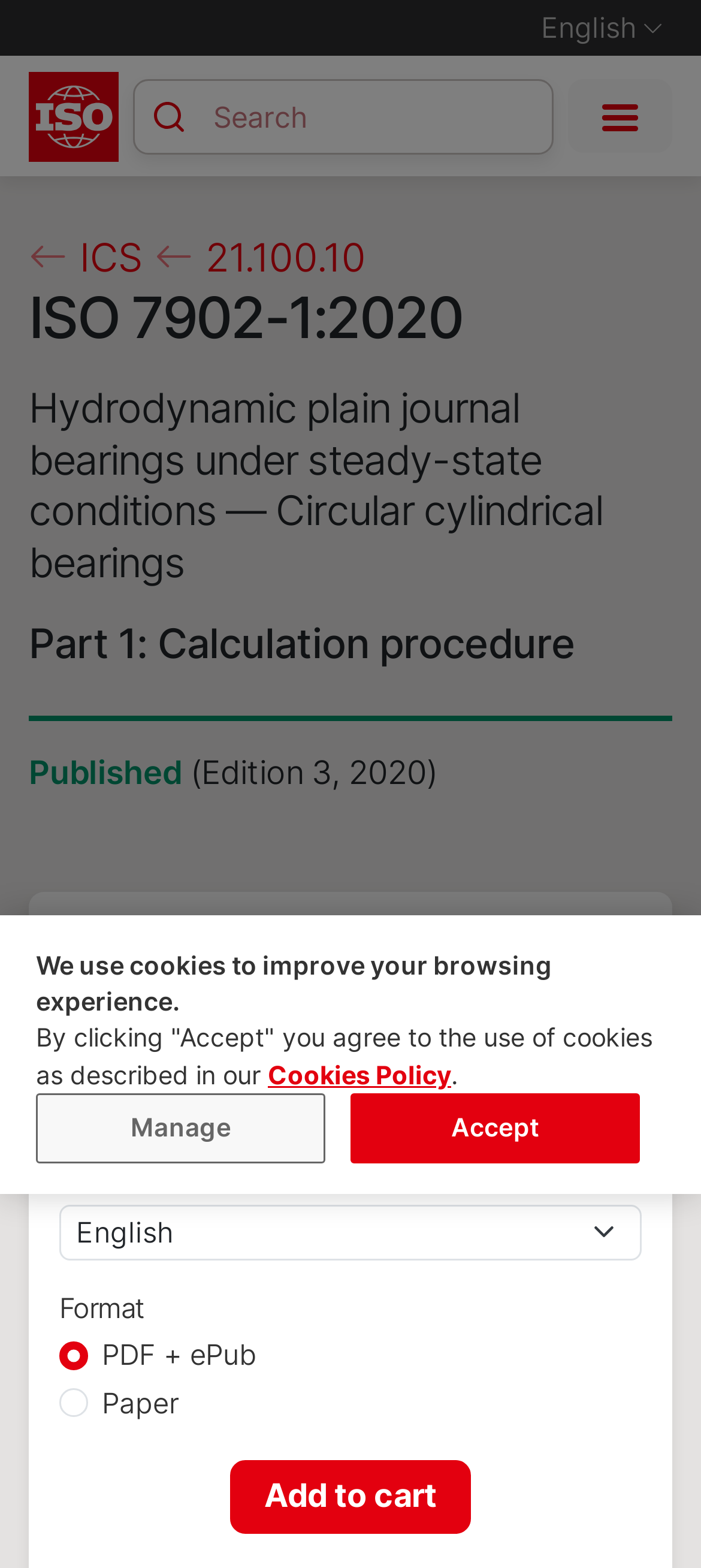What is the price of the document in Swiss francs? Look at the image and give a one-word or short phrase answer.

151 CHF